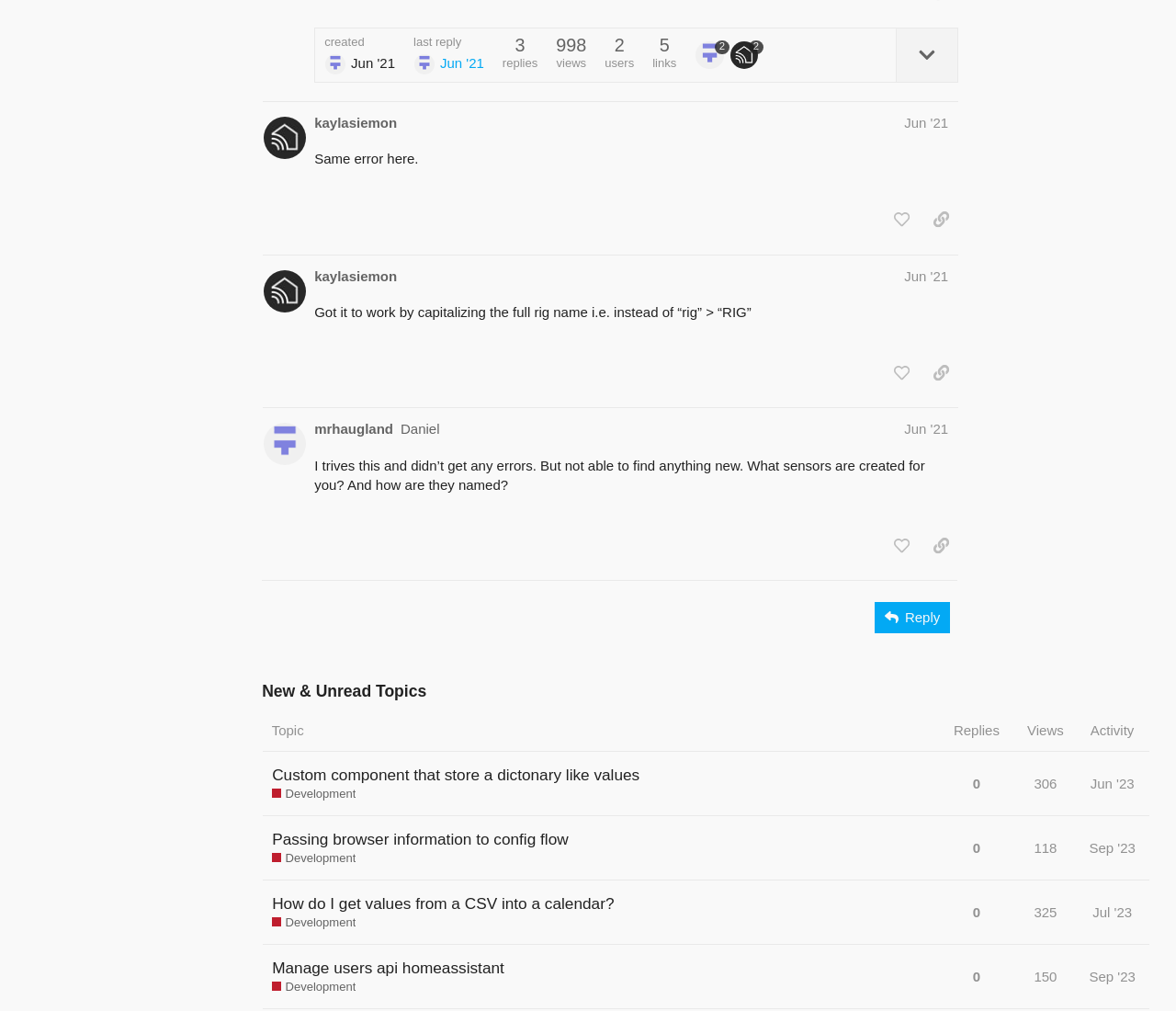Please indicate the bounding box coordinates of the element's region to be clicked to achieve the instruction: "Sort by replies". Provide the coordinates as four float numbers between 0 and 1, i.e., [left, top, right, bottom].

[0.801, 0.702, 0.86, 0.743]